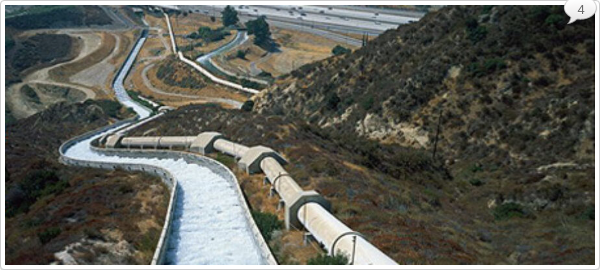What is visible in the background of the image?
Please look at the screenshot and answer in one word or a short phrase.

A highway